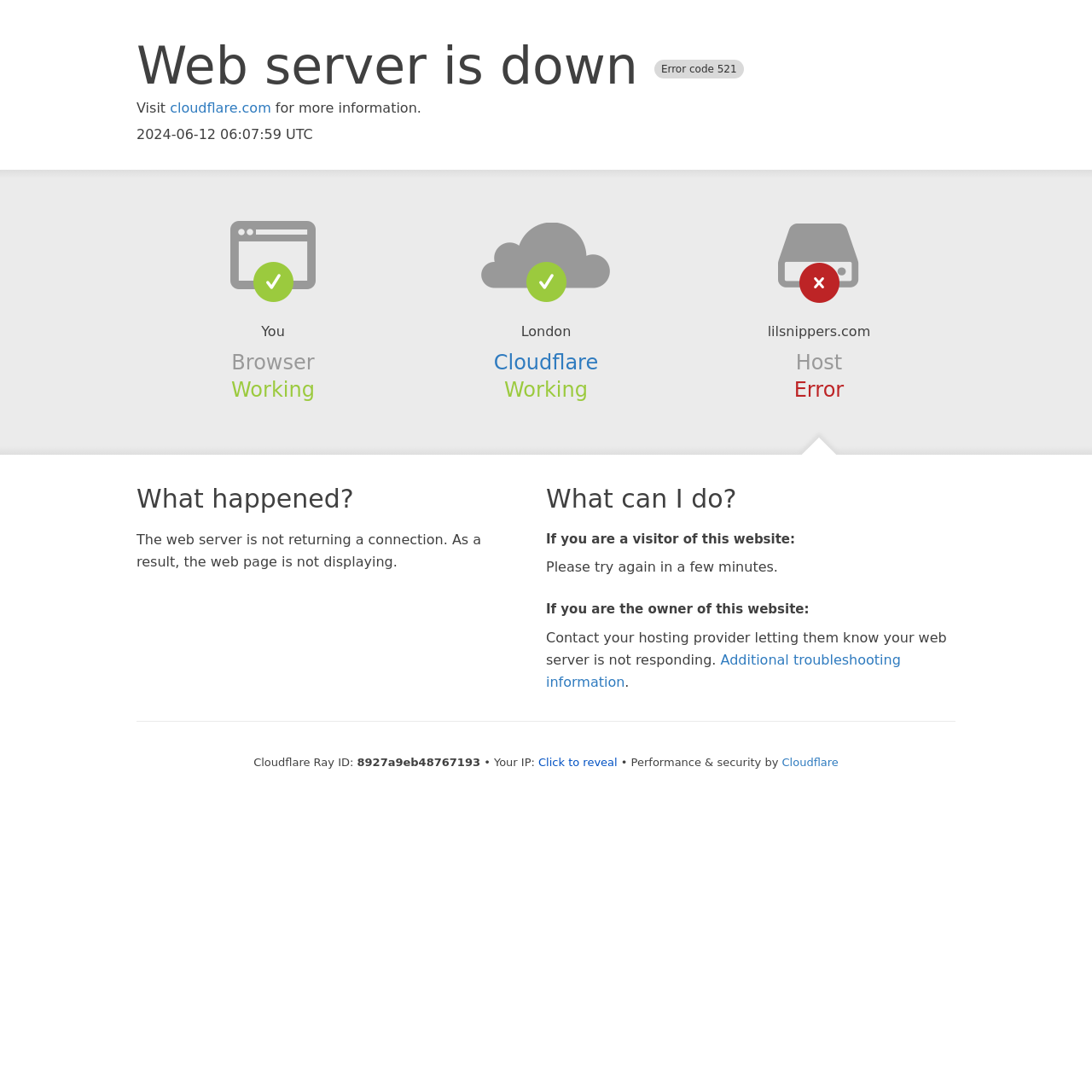Refer to the image and provide an in-depth answer to the question:
What is the current status of the browser?

The status of the browser is mentioned as 'Working' in the section 'Browser' on the webpage.